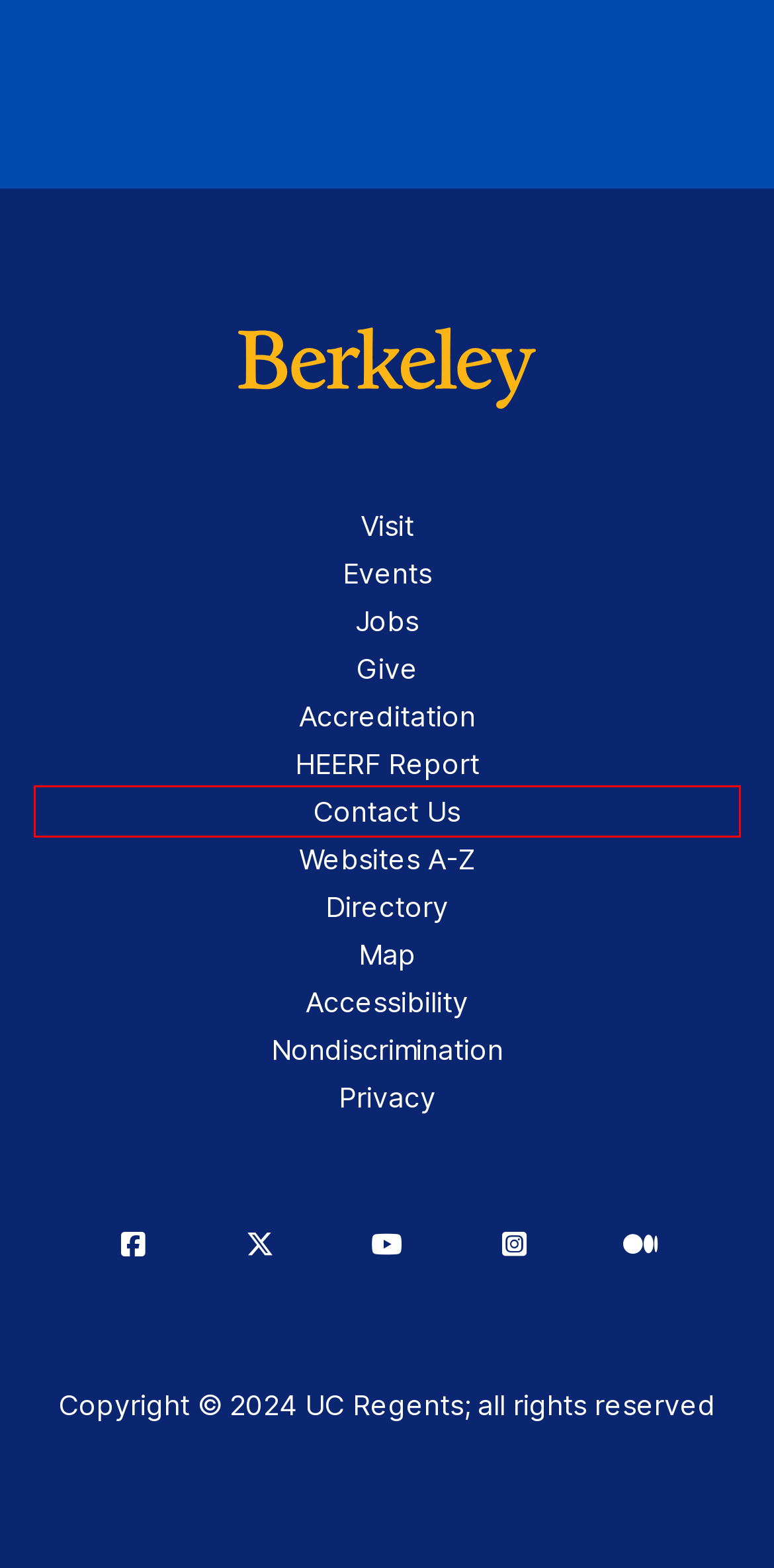You have a screenshot of a webpage with a red rectangle bounding box around a UI element. Choose the best description that matches the new page after clicking the element within the bounding box. The candidate descriptions are:
A. Jobs - University of California, Berkeley
B. Privacy policy - University of California, Berkeley
C. Campus Map - University of California, Berkeley
D. Websites A-Z - University of California, Berkeley
E. Give to Berkeley
F. Contact us - University of California, Berkeley
G. Nondiscrimination Policy Statement | Office for the Prevention of Harassment & Discrimination
H. Report a web accessibility issue | Digital Accessibility

F